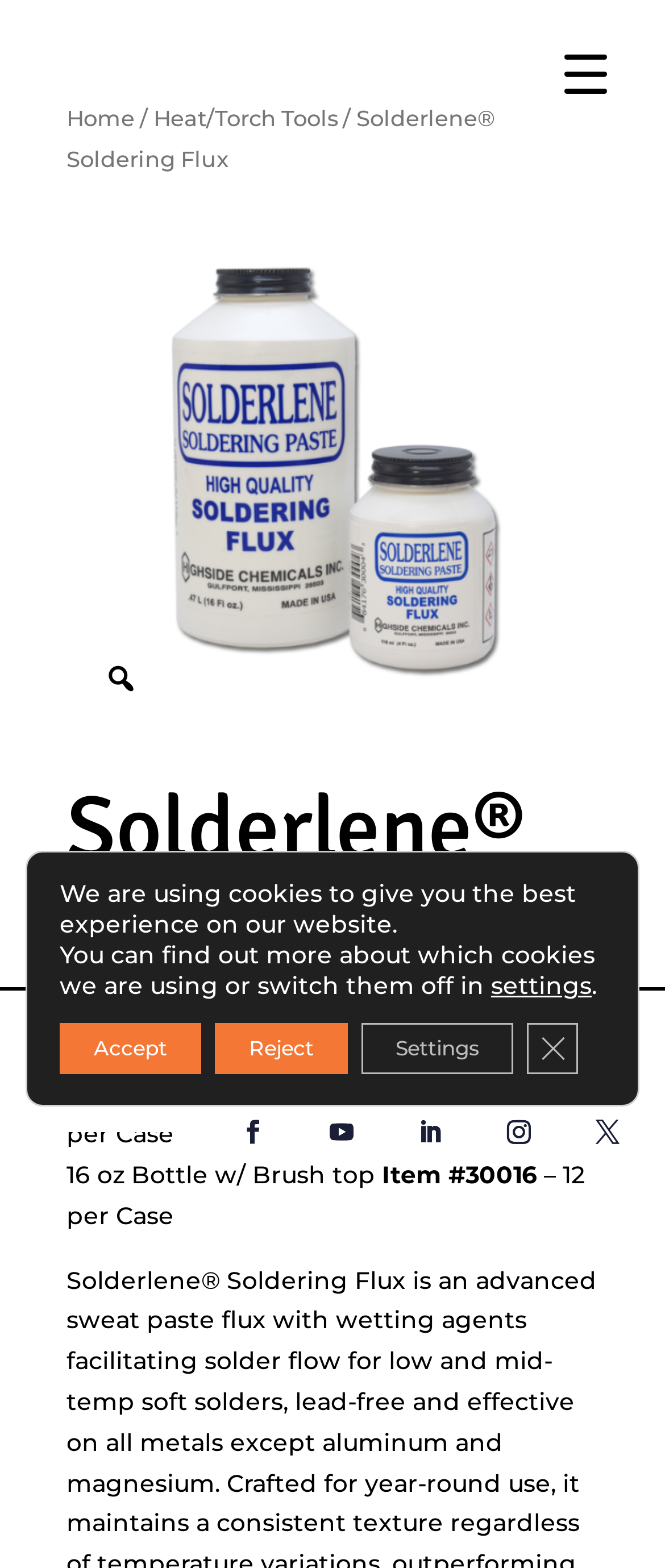Identify the bounding box coordinates for the element you need to click to achieve the following task: "Click the menu trigger button". Provide the bounding box coordinates as four float numbers between 0 and 1, in the form [left, top, right, bottom].

[0.809, 0.016, 0.95, 0.076]